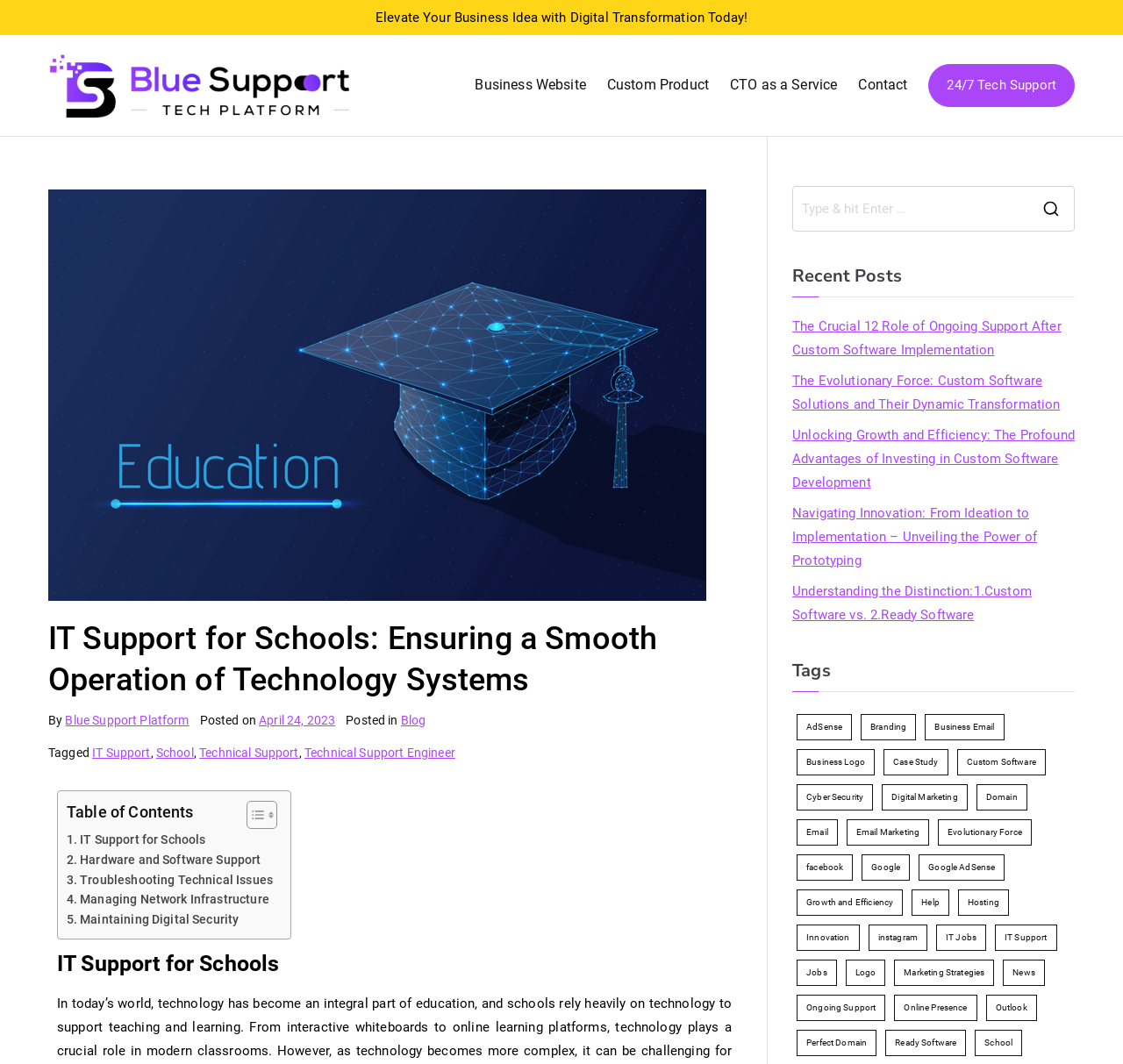Carefully examine the image and provide an in-depth answer to the question: What is the topic of the link 'The Evolutionary Force: Custom Software Solutions and Their Dynamic Transformation'?

Based on the title of the link, it can be inferred that the topic is related to custom software solutions and their dynamic transformation. This suggests that the link leads to a blog post or article discussing the evolution of custom software solutions.